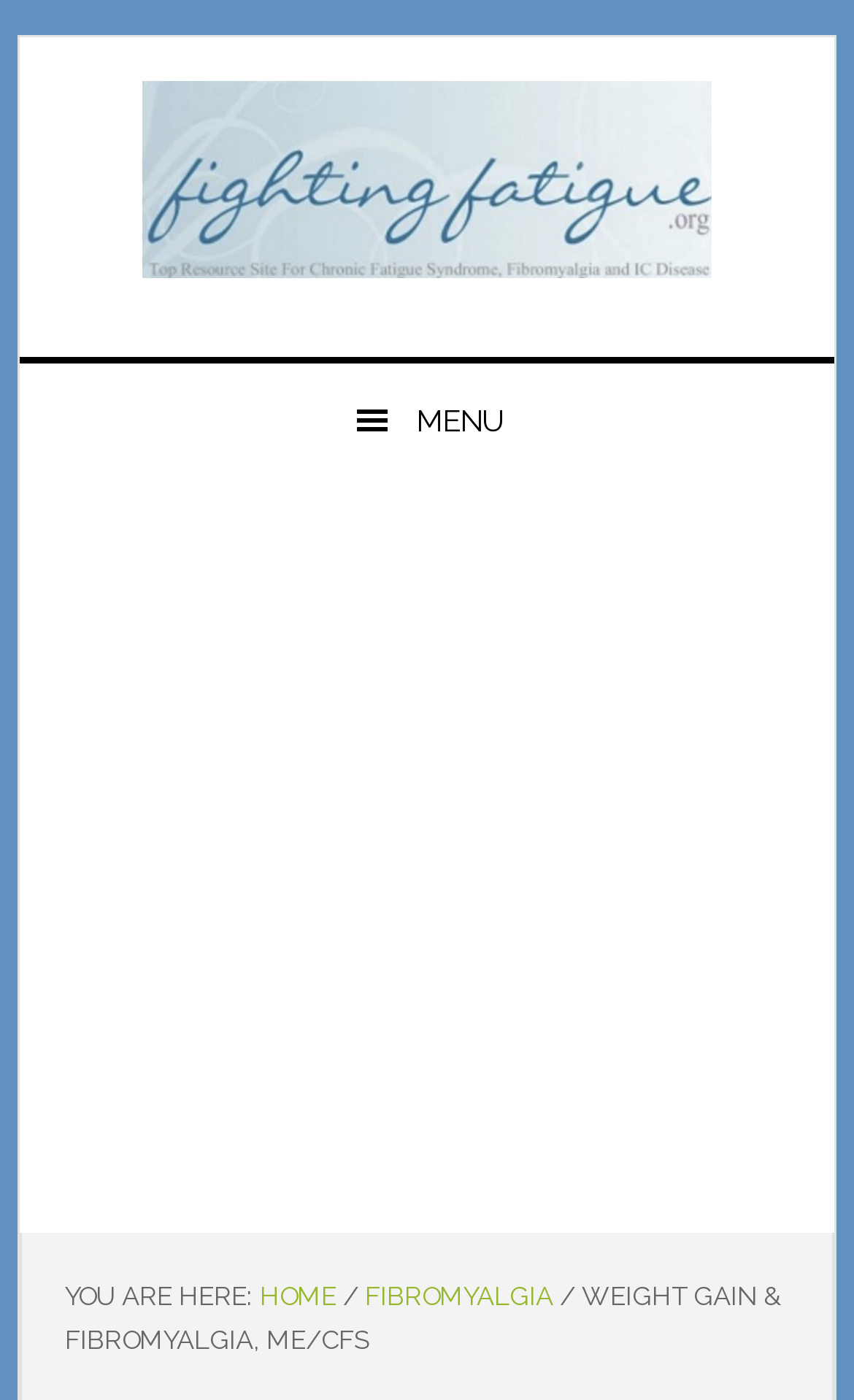What is the main topic of this webpage?
Using the image, give a concise answer in the form of a single word or short phrase.

Fibromyalgia and weight gain